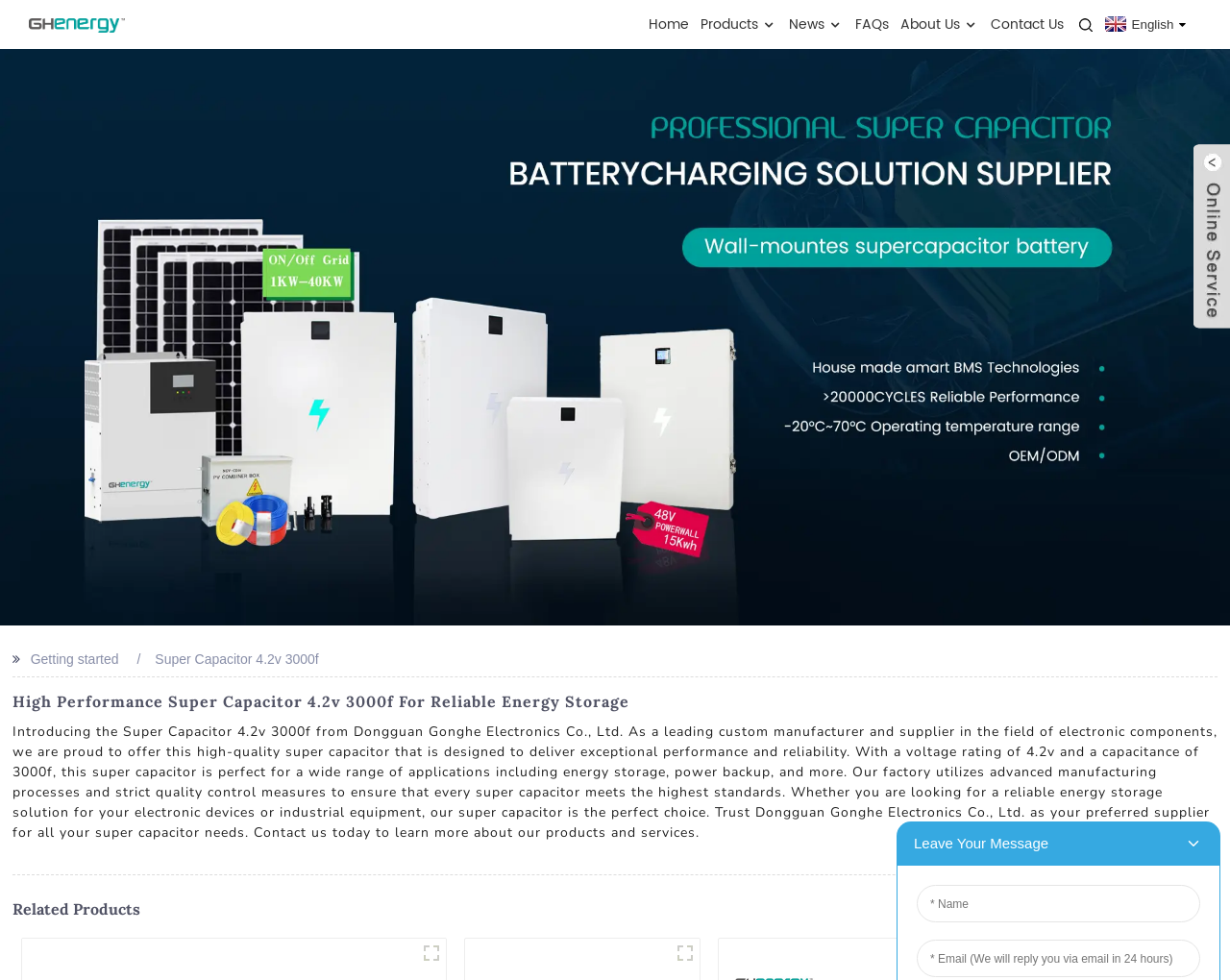Please find the bounding box coordinates of the element that you should click to achieve the following instruction: "Contact Us". The coordinates should be presented as four float numbers between 0 and 1: [left, top, right, bottom].

[0.805, 0.019, 0.865, 0.032]